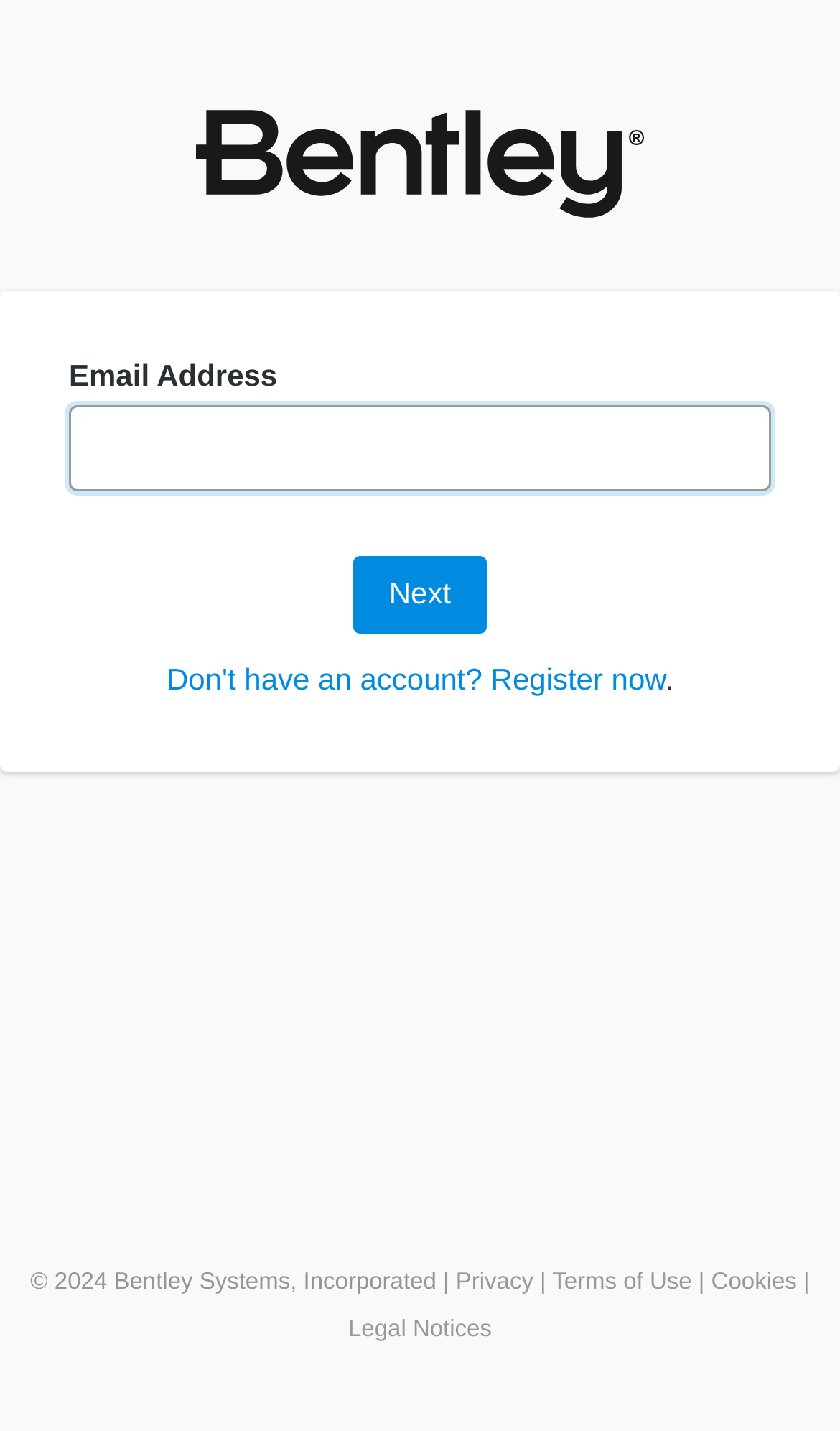Based on the element description: "Legal Notices", identify the bounding box coordinates for this UI element. The coordinates must be four float numbers between 0 and 1, listed as [left, top, right, bottom].

[0.415, 0.92, 0.585, 0.938]